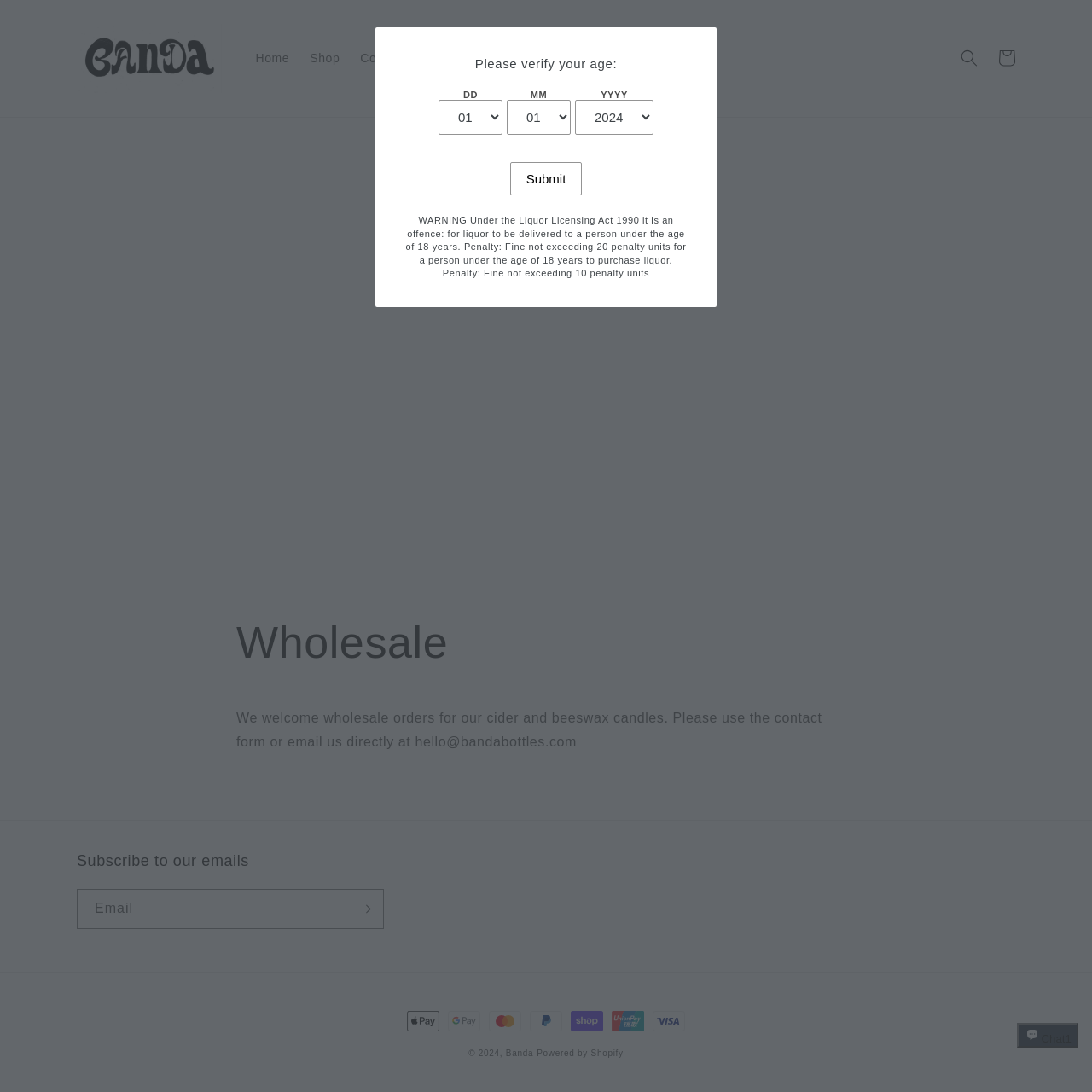Find the bounding box coordinates of the clickable area required to complete the following action: "click the STM2457 inhibitor link".

None